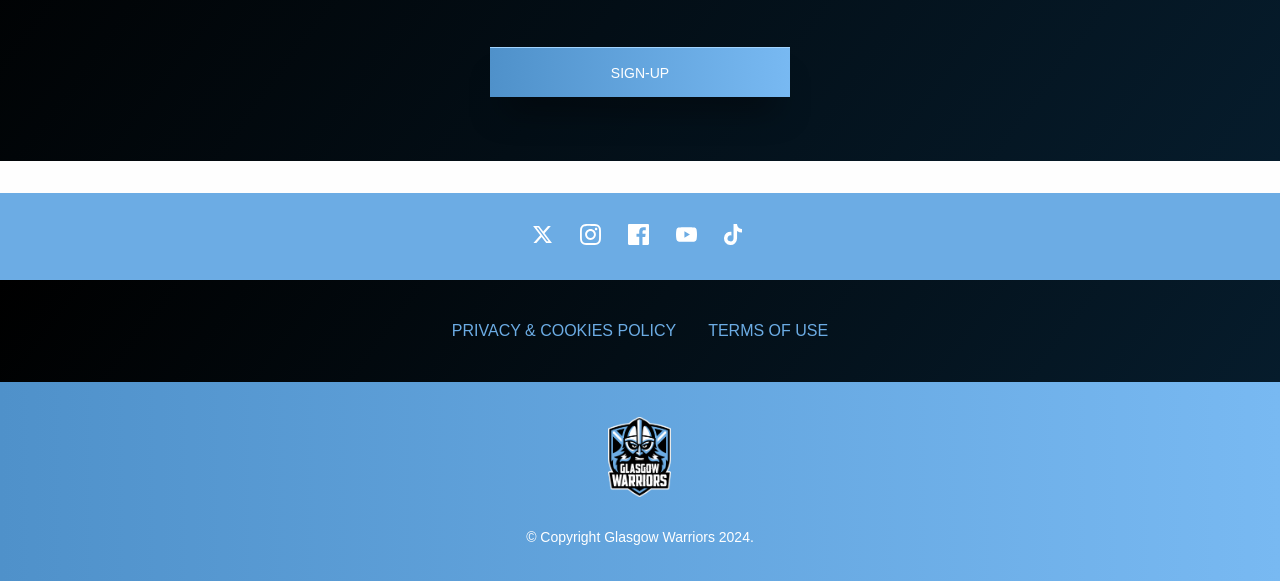Provide the bounding box coordinates of the section that needs to be clicked to accomplish the following instruction: "Visit Youtube channel."

[0.519, 0.366, 0.556, 0.448]